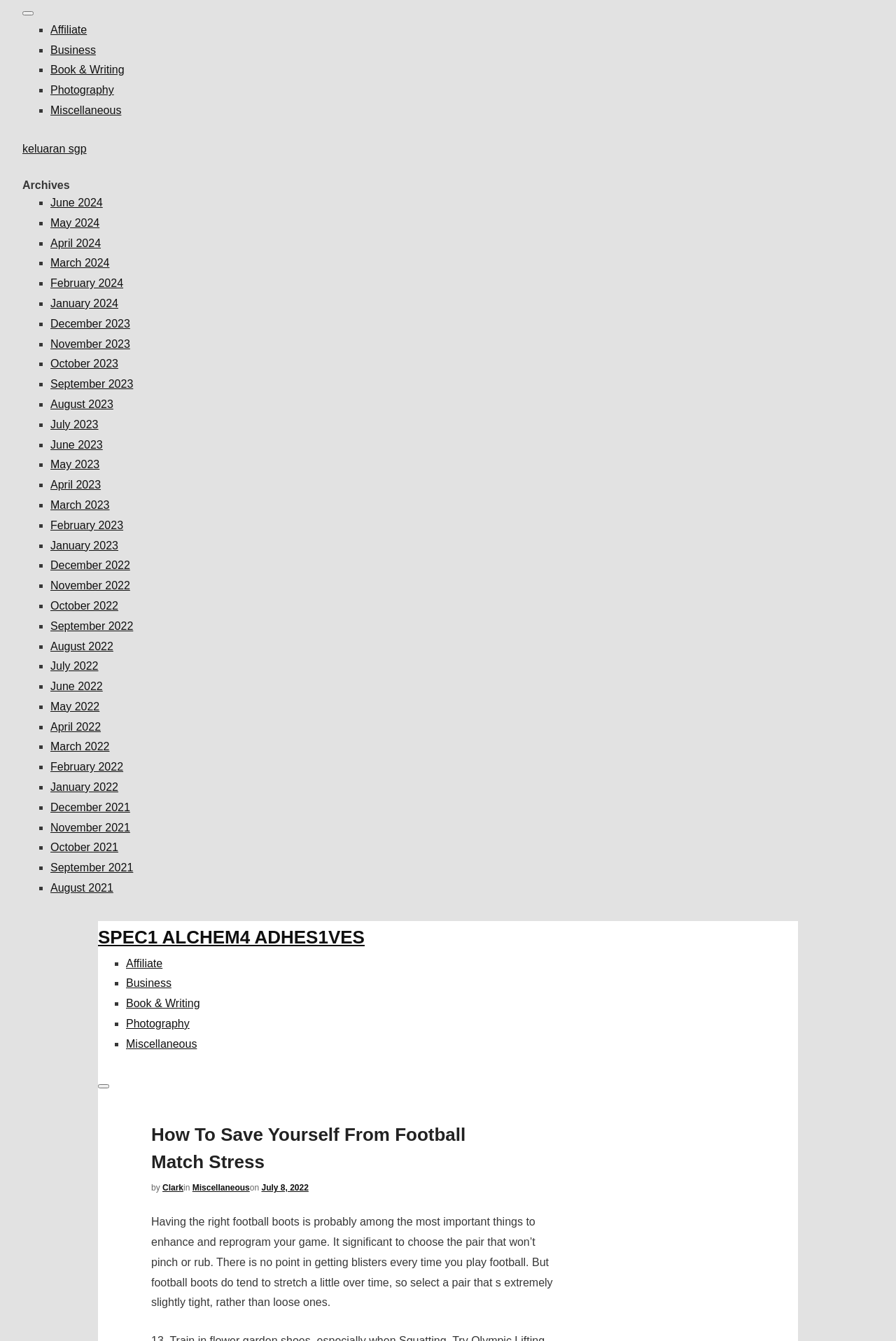How many archive links are there?
Based on the image, please offer an in-depth response to the question.

I counted the number of links under the 'Archives' heading and found 24 links, each representing a month from June 2024 to November 2021.